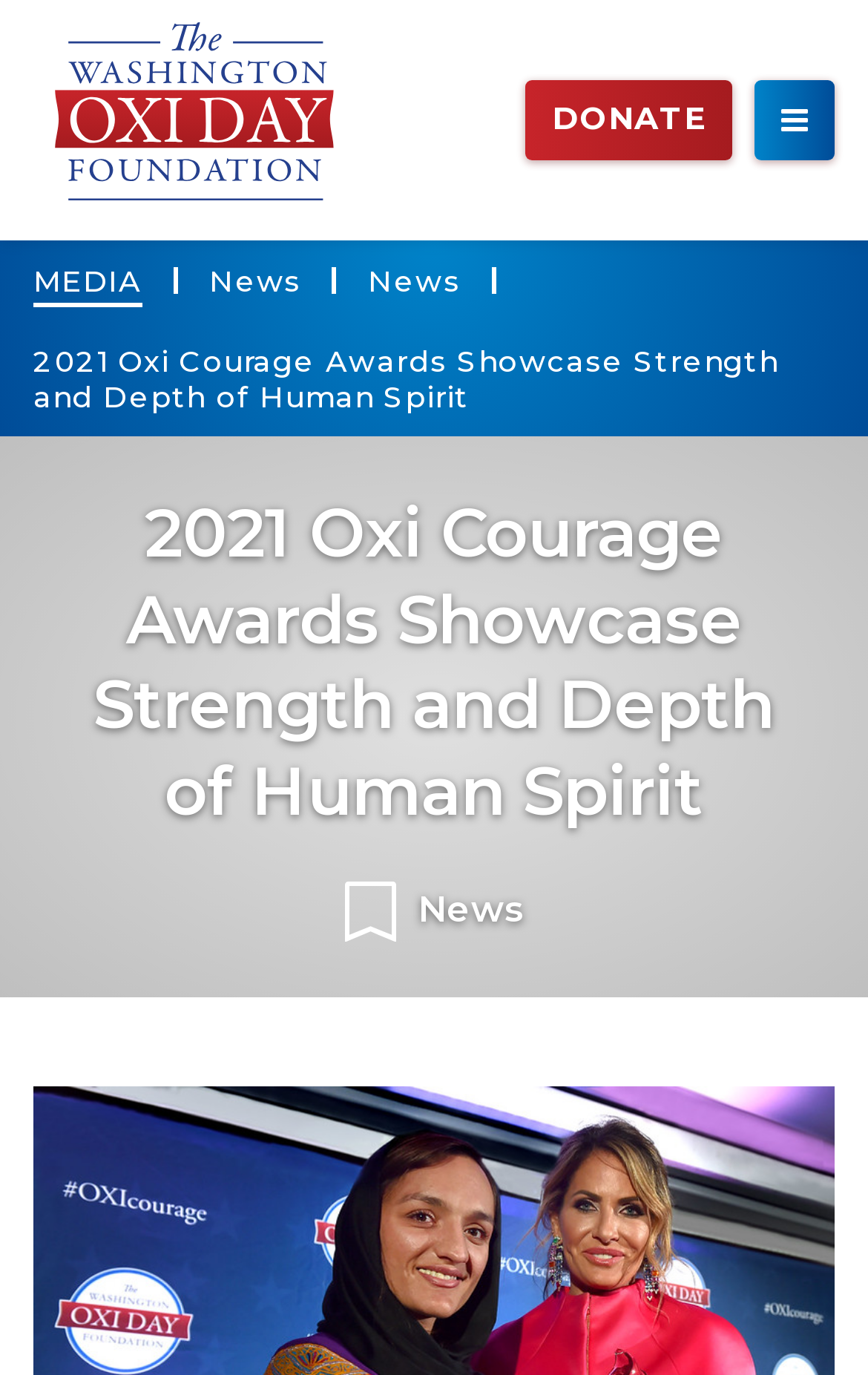Determine the bounding box for the UI element that matches this description: "Page 1 Created with Sketch.".

[0.038, 0.016, 0.321, 0.159]